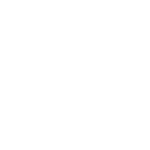What type of light does Streptocarpus 'DS-Kalahari' prefer? Using the information from the screenshot, answer with a single word or phrase.

Bright, indirect light